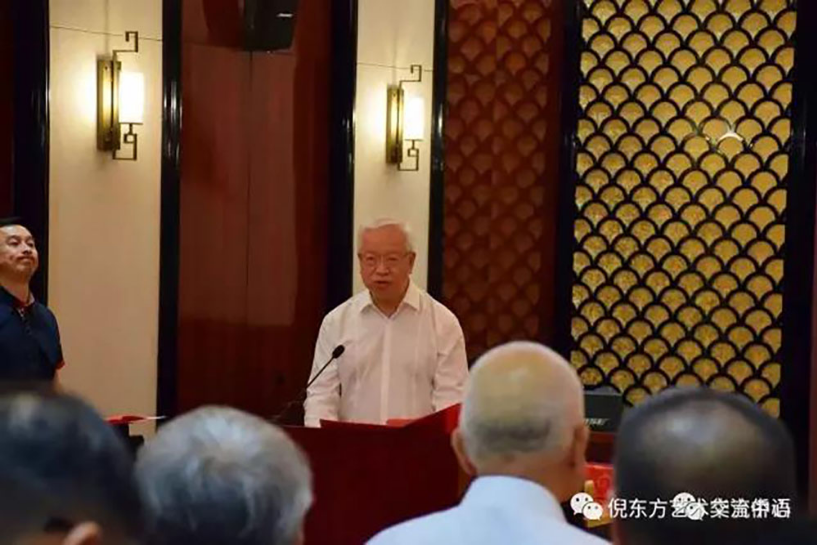Please study the image and answer the question comprehensively:
What is the atmosphere in the conference hall?

The atmosphere in the conference hall is cordial, as described in the caption, which highlights the importance of the dialogue taking place and the respectful exchange between the speaker and the audience.